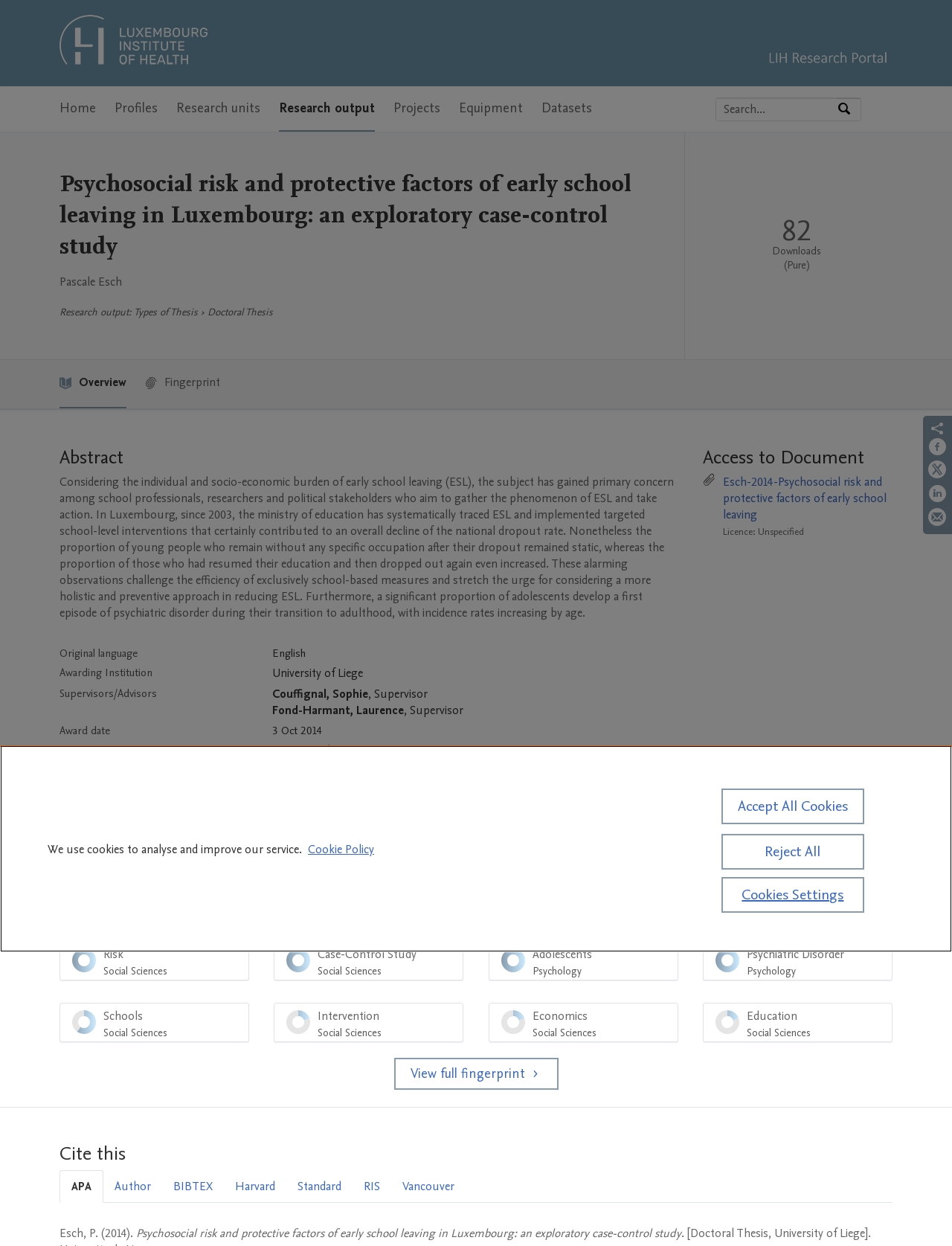Locate the bounding box coordinates of the element you need to click to accomplish the task described by this instruction: "Access the publication metrics section".

[0.719, 0.105, 0.93, 0.288]